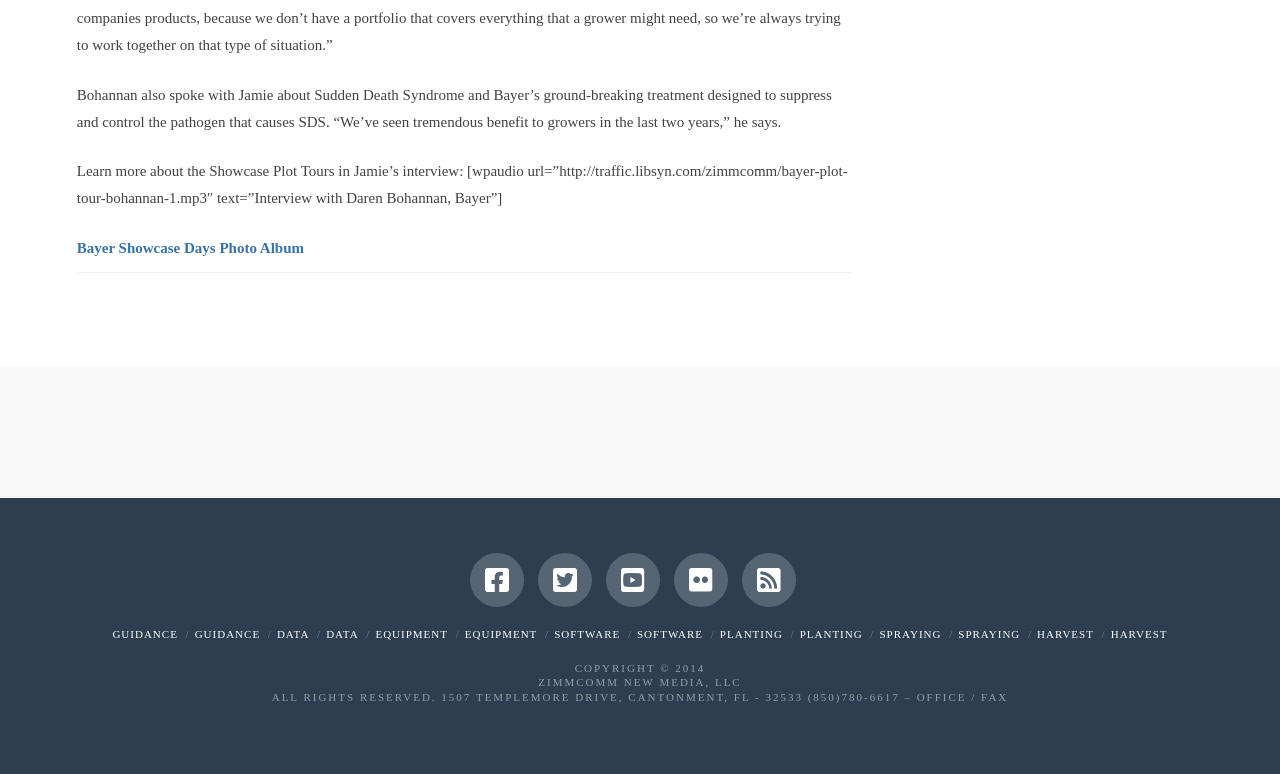Identify the bounding box of the UI element that matches this description: "Software".

[0.433, 0.811, 0.485, 0.827]